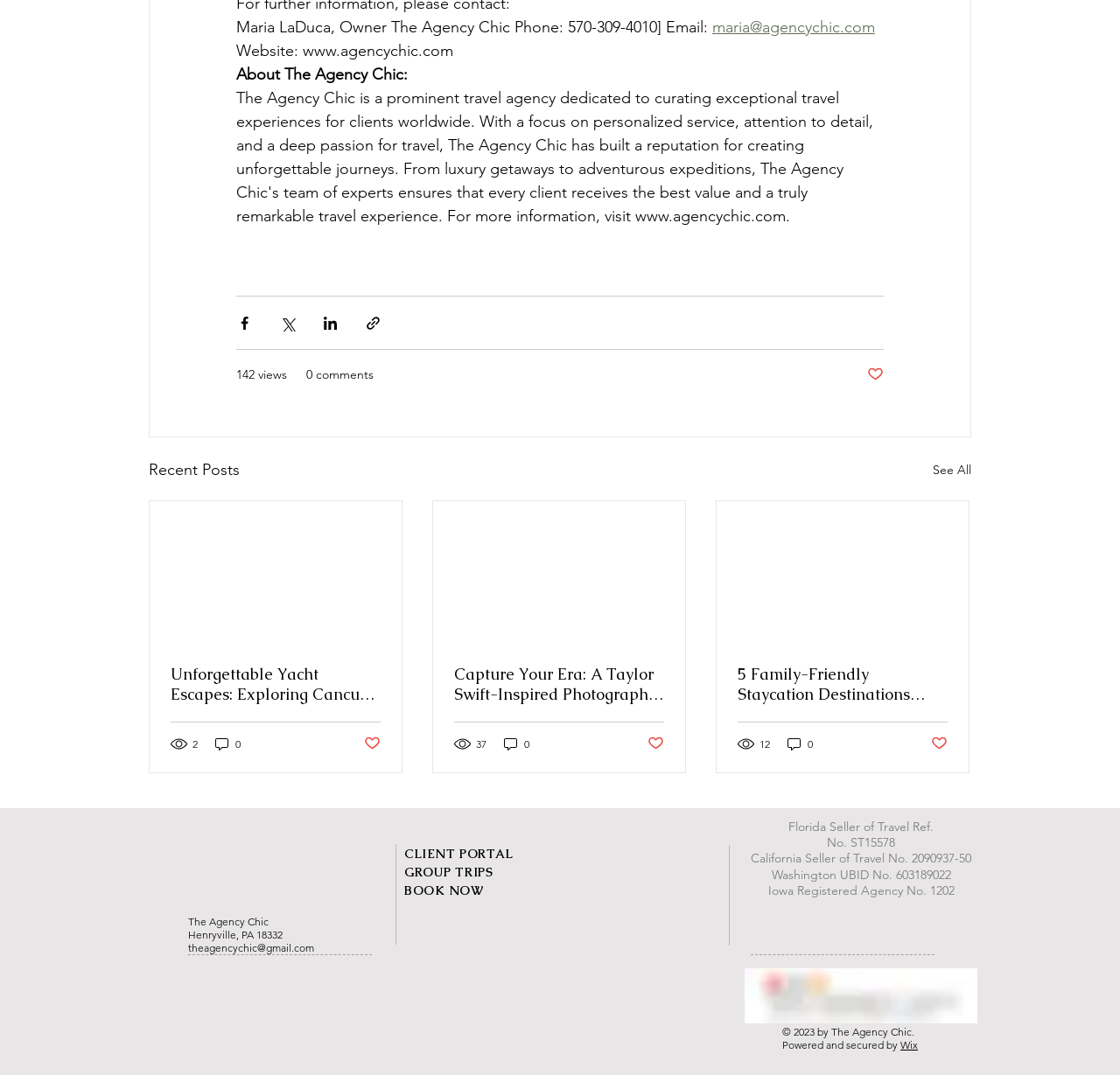Determine the bounding box coordinates (top-left x, top-left y, bottom-right x, bottom-right y) of the UI element described in the following text: aria-label="White Facebook Icon"

[0.754, 0.98, 0.773, 1.0]